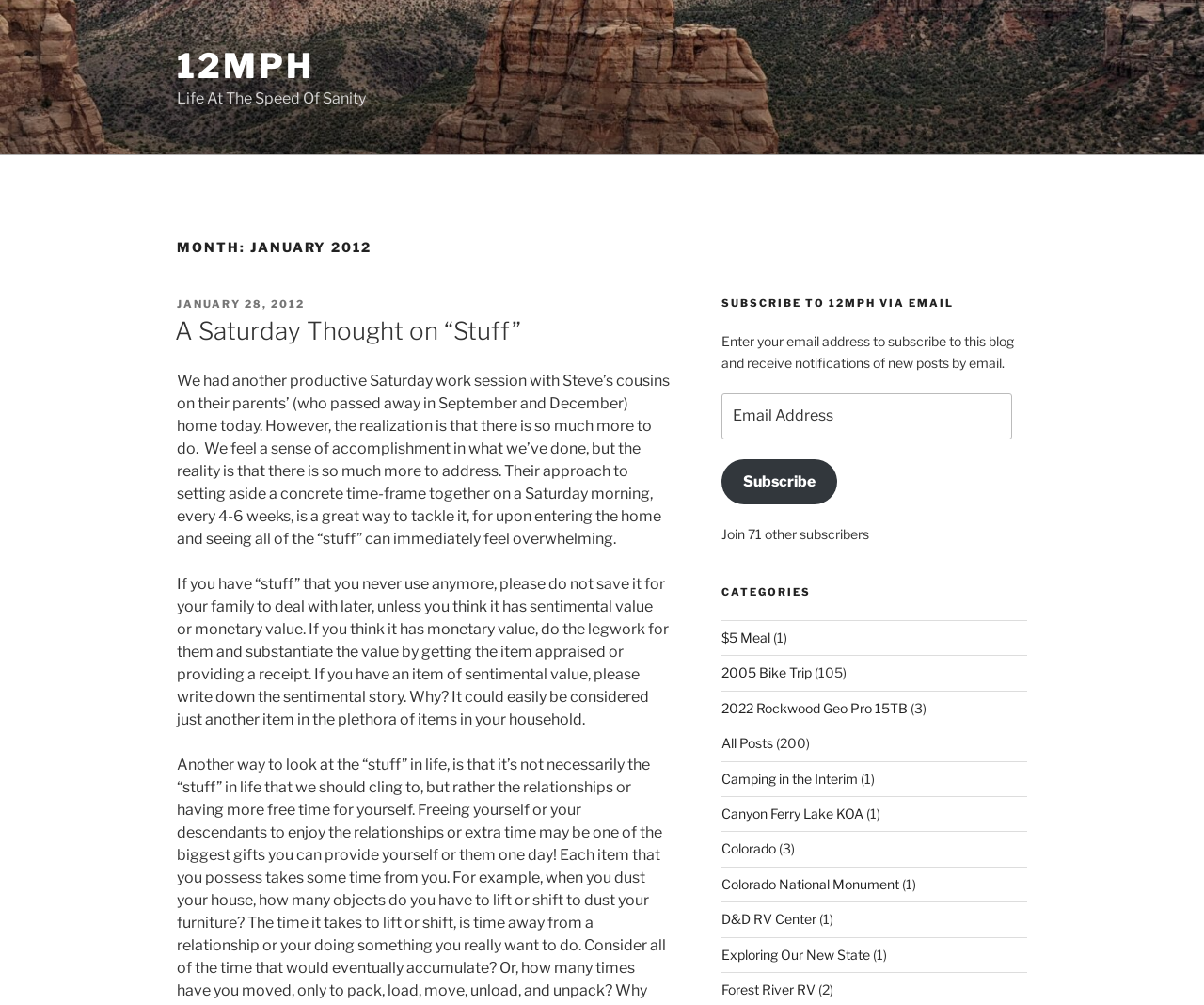From the webpage screenshot, identify the region described by 2022 Rockwood Geo Pro 15TB. Provide the bounding box coordinates as (top-left x, top-left y, bottom-right x, bottom-right y), with each value being a floating point number between 0 and 1.

[0.599, 0.696, 0.754, 0.712]